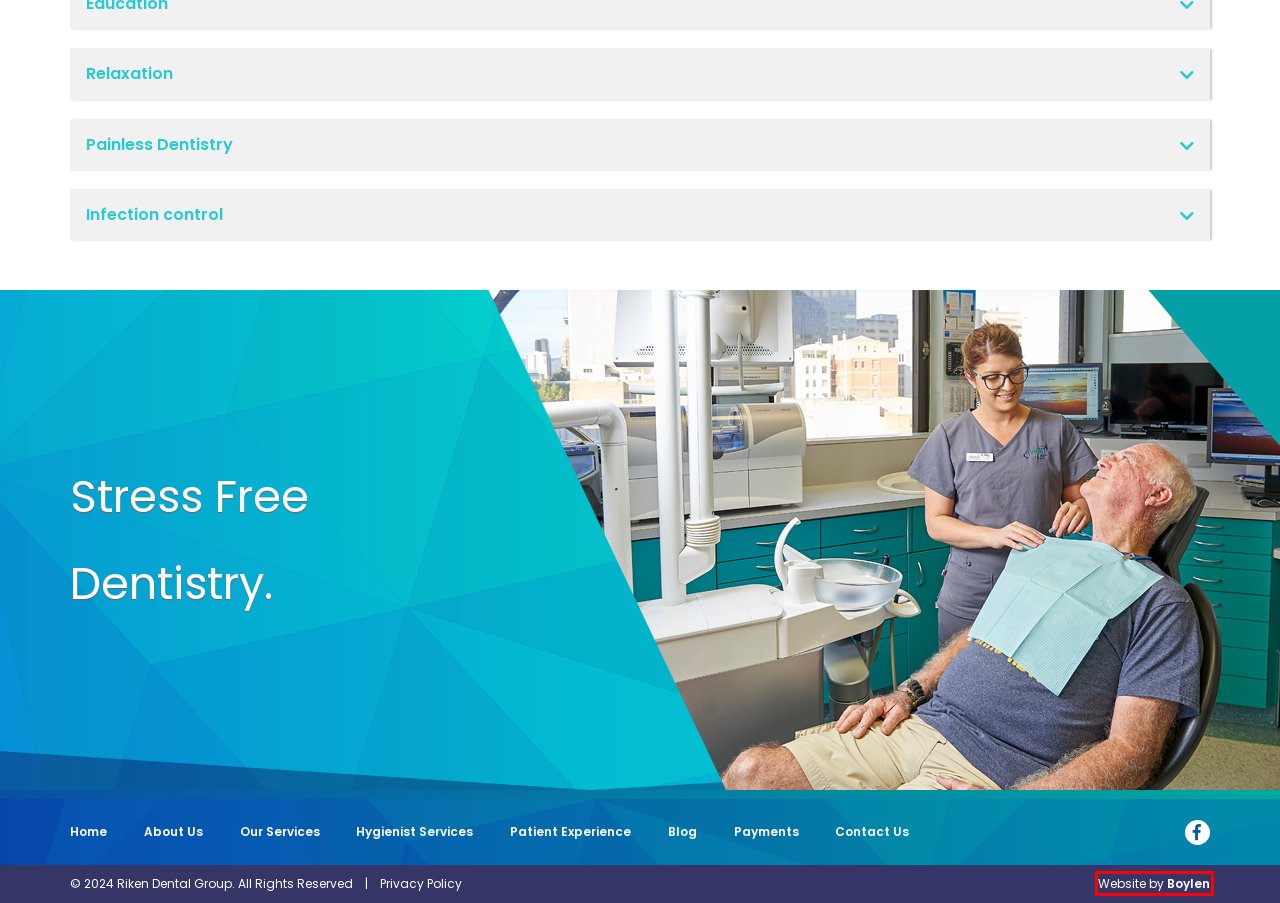Review the screenshot of a webpage which includes a red bounding box around an element. Select the description that best fits the new webpage once the element in the bounding box is clicked. Here are the candidates:
A. Privacy Policy - Riken Dental
B. Boylen: Website Design Adelaide | SEO Adelaide | SEO Services
C. Dental Clinic In Adelaide | Our Services - Riken Dental
D. Payments - Riken Dental
E. Hygienist Services - Riken Dental
F. Dental Portal
G. Blog - Riken Dental
H. Patient Experience - Riken Dental

B